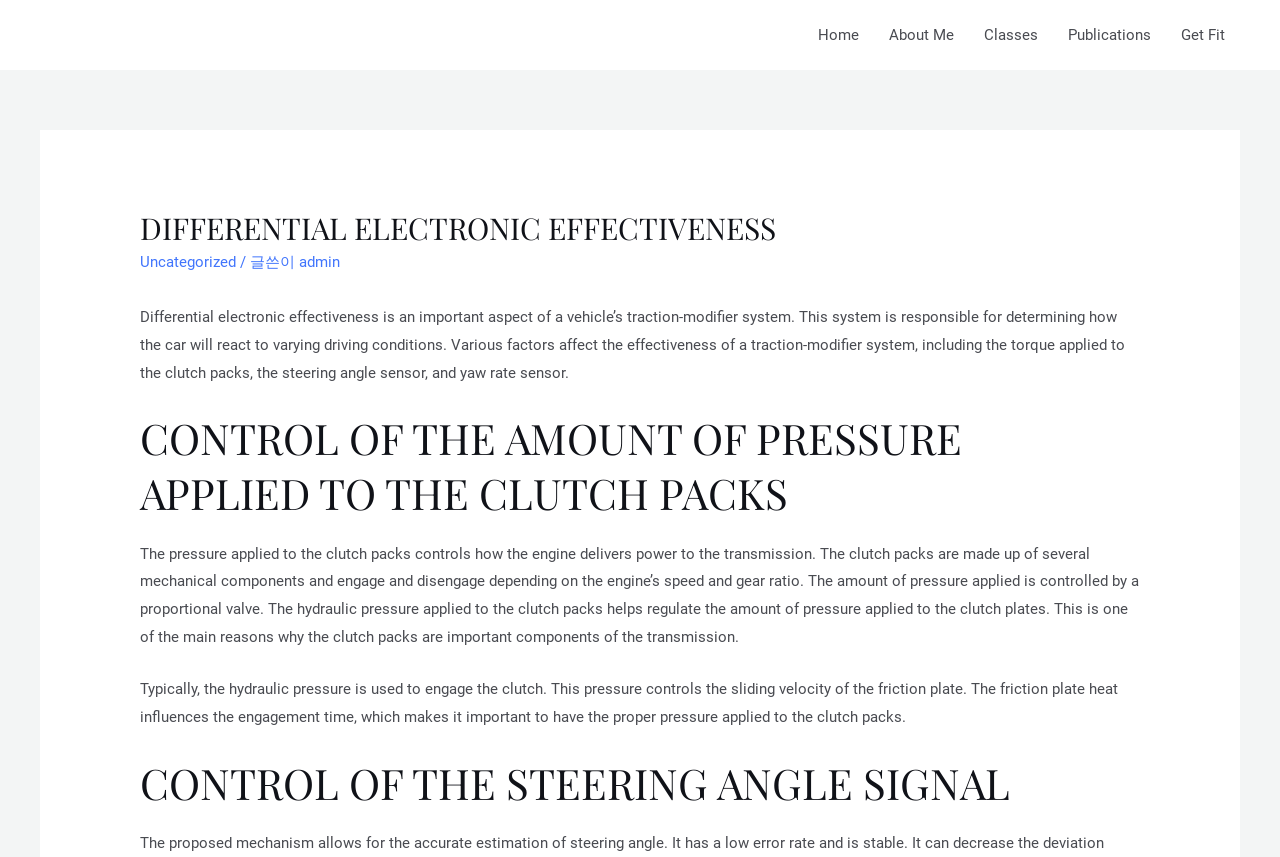What is the topic of the article?
Please provide a detailed and thorough answer to the question.

The topic of the article can be found in the heading element 'DIFFERENTIAL ELECTRONIC EFFECTIVENESS' and also in the static text element that describes the importance of differential electronic effectiveness in a vehicle's traction-modifier system.